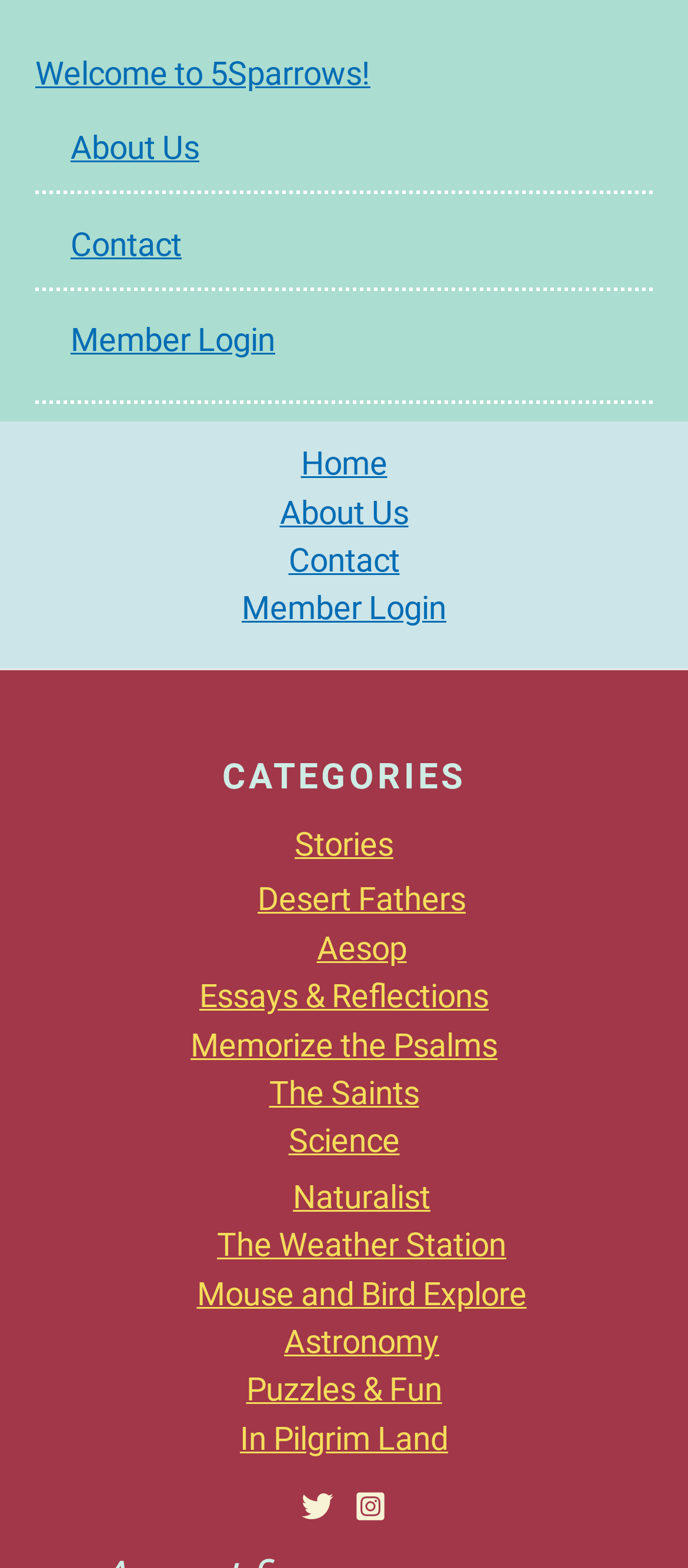Please answer the following question using a single word or phrase: 
How many categories are listed?

11